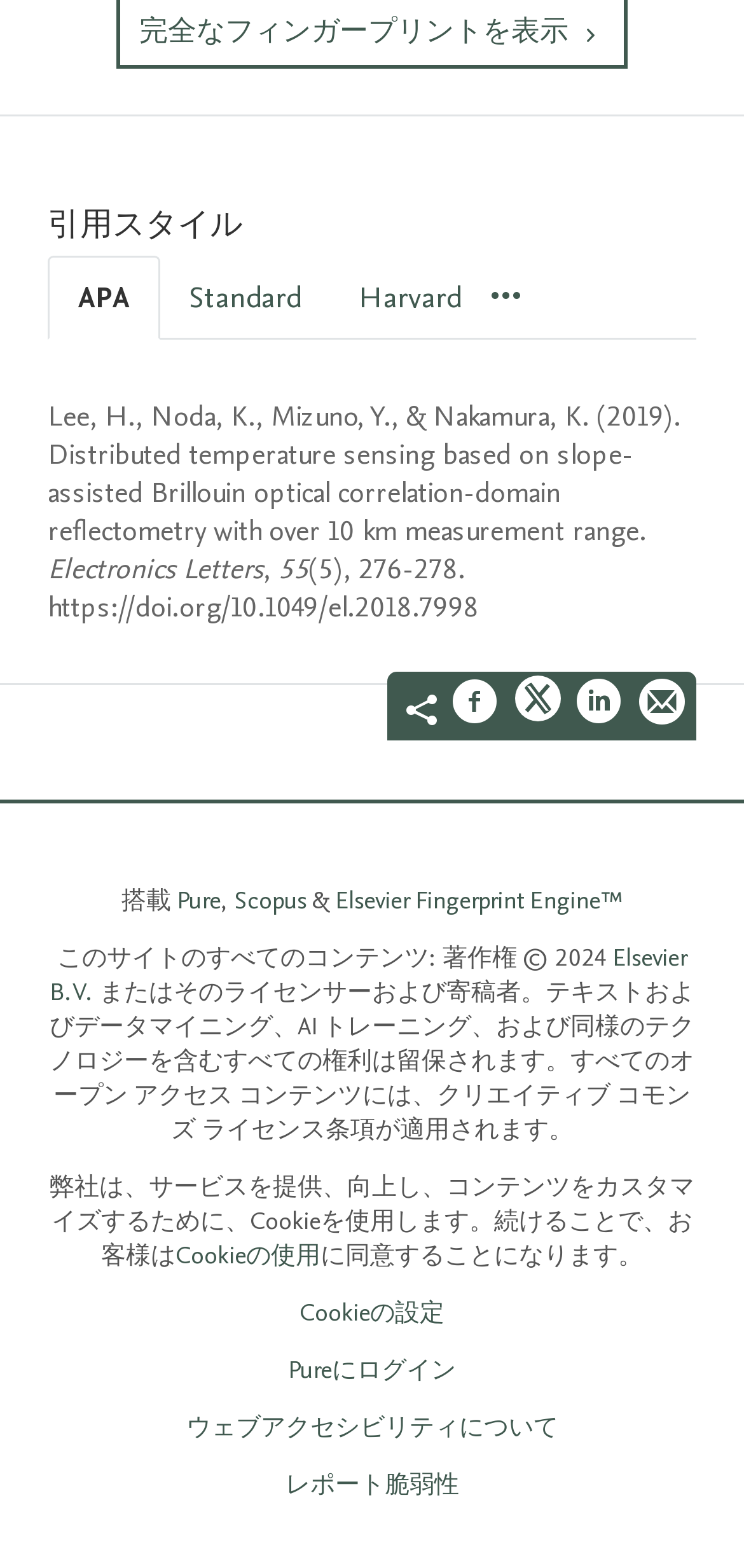Identify the bounding box for the element characterized by the following description: "Show details".

None